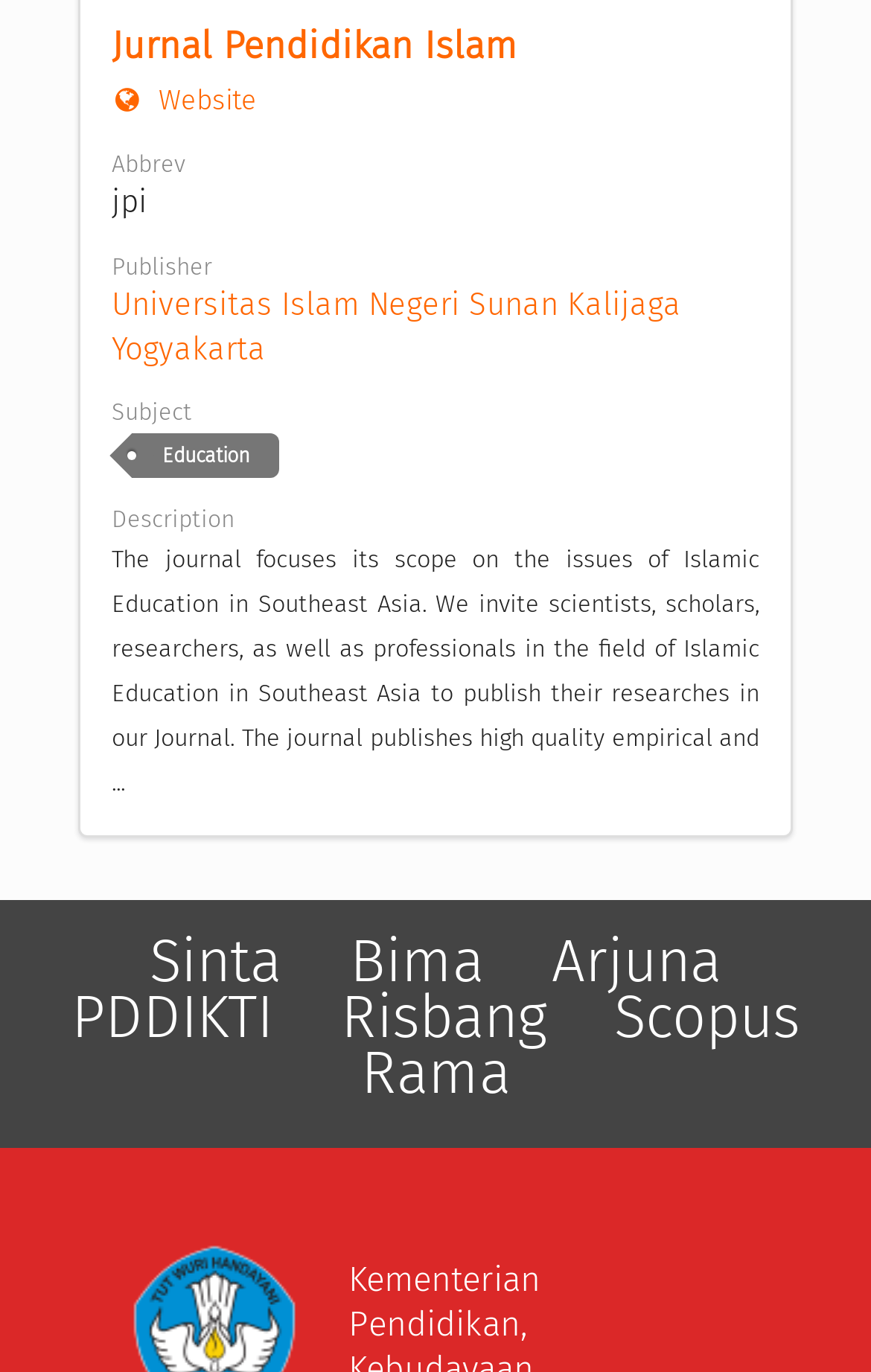Extract the bounding box coordinates for the described element: "Arjuna". The coordinates should be represented as four float numbers between 0 and 1: [left, top, right, bottom].

[0.599, 0.619, 0.862, 0.783]